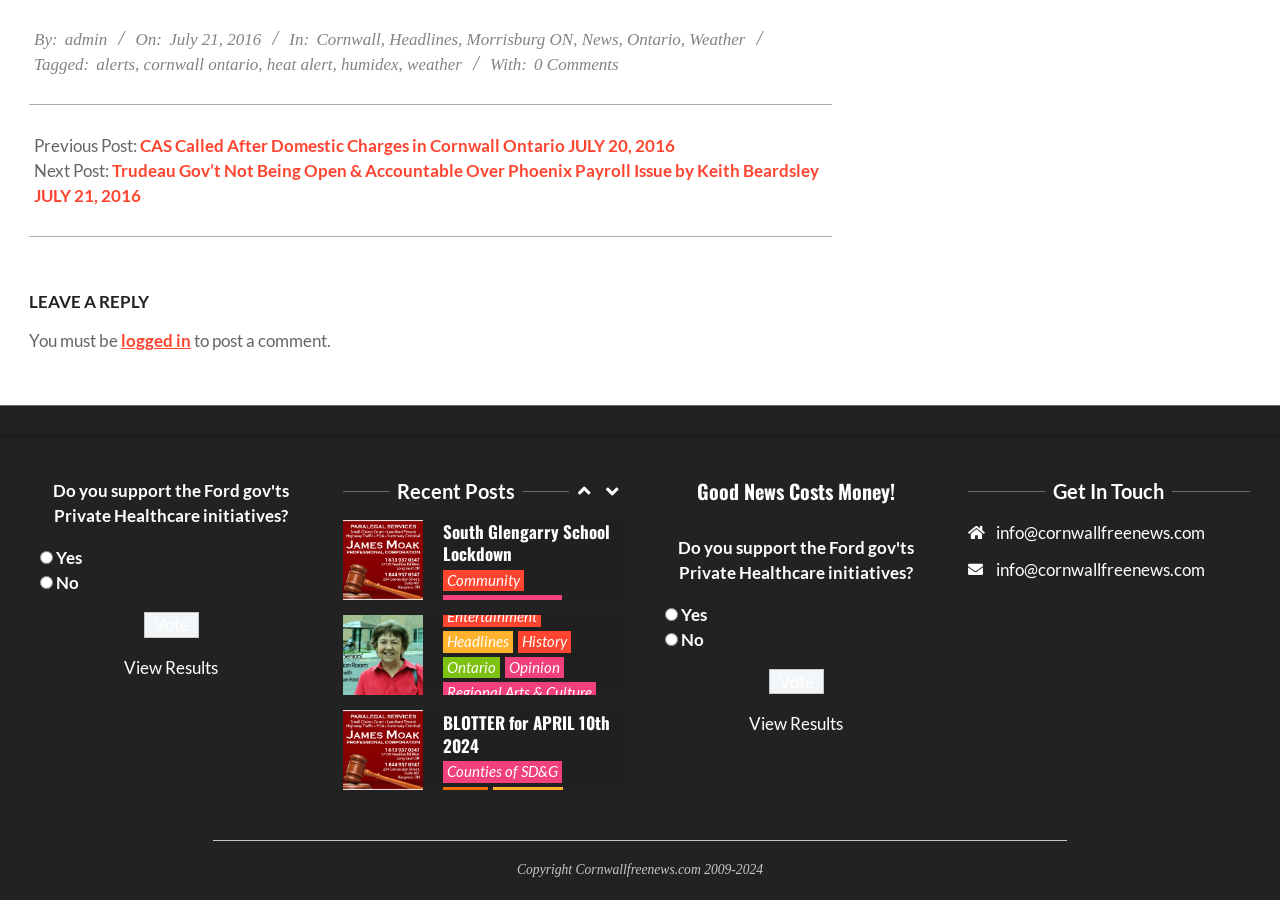Can you give a detailed response to the following question using the information from the image? How many links are in the 'Recent Posts' section?

The 'Recent Posts' section can be found in the middle of the webpage, and it contains 5 links to different posts. These links are likely to recent articles or news stories.